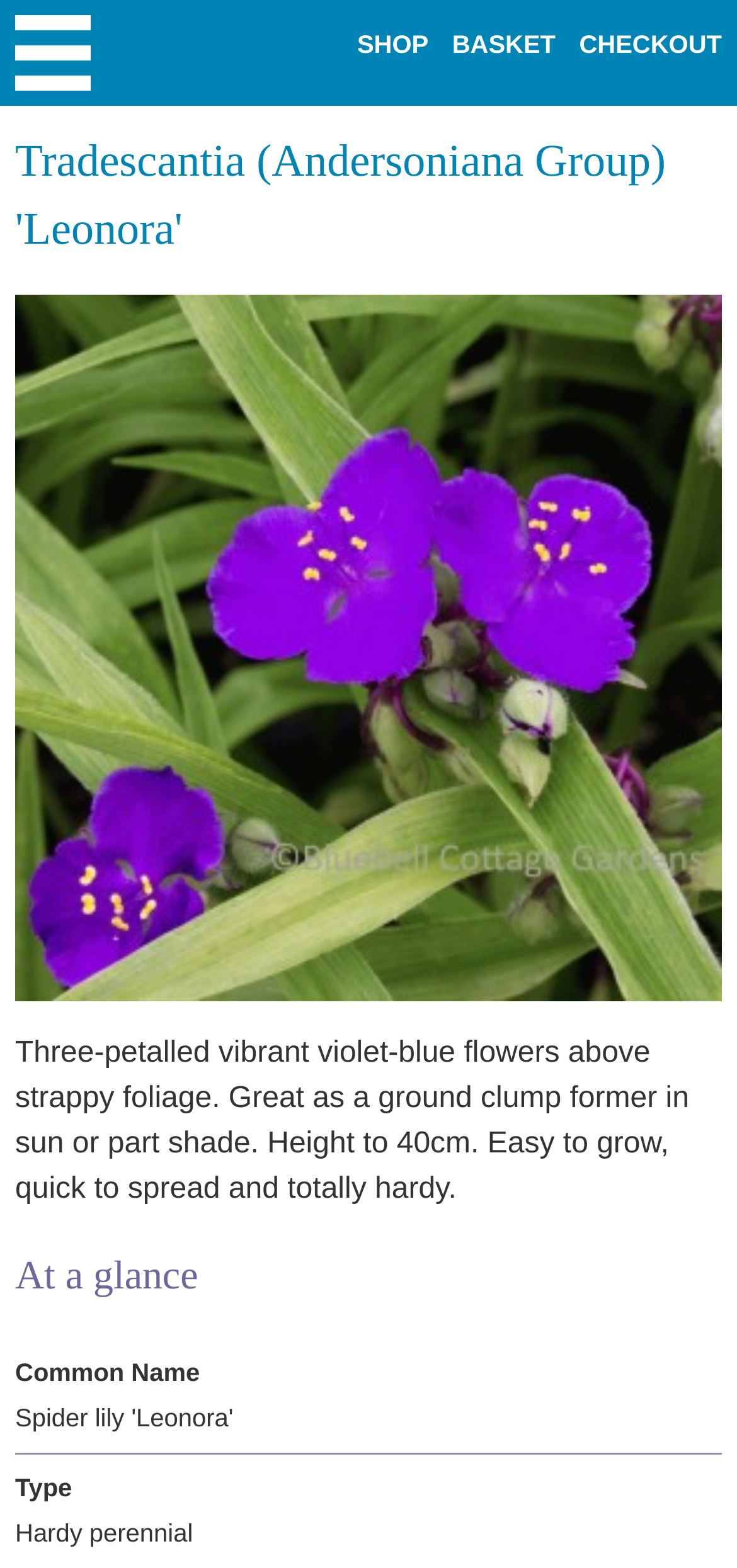What is the common name of the plant?
Look at the image and answer the question with a single word or phrase.

Spider lily